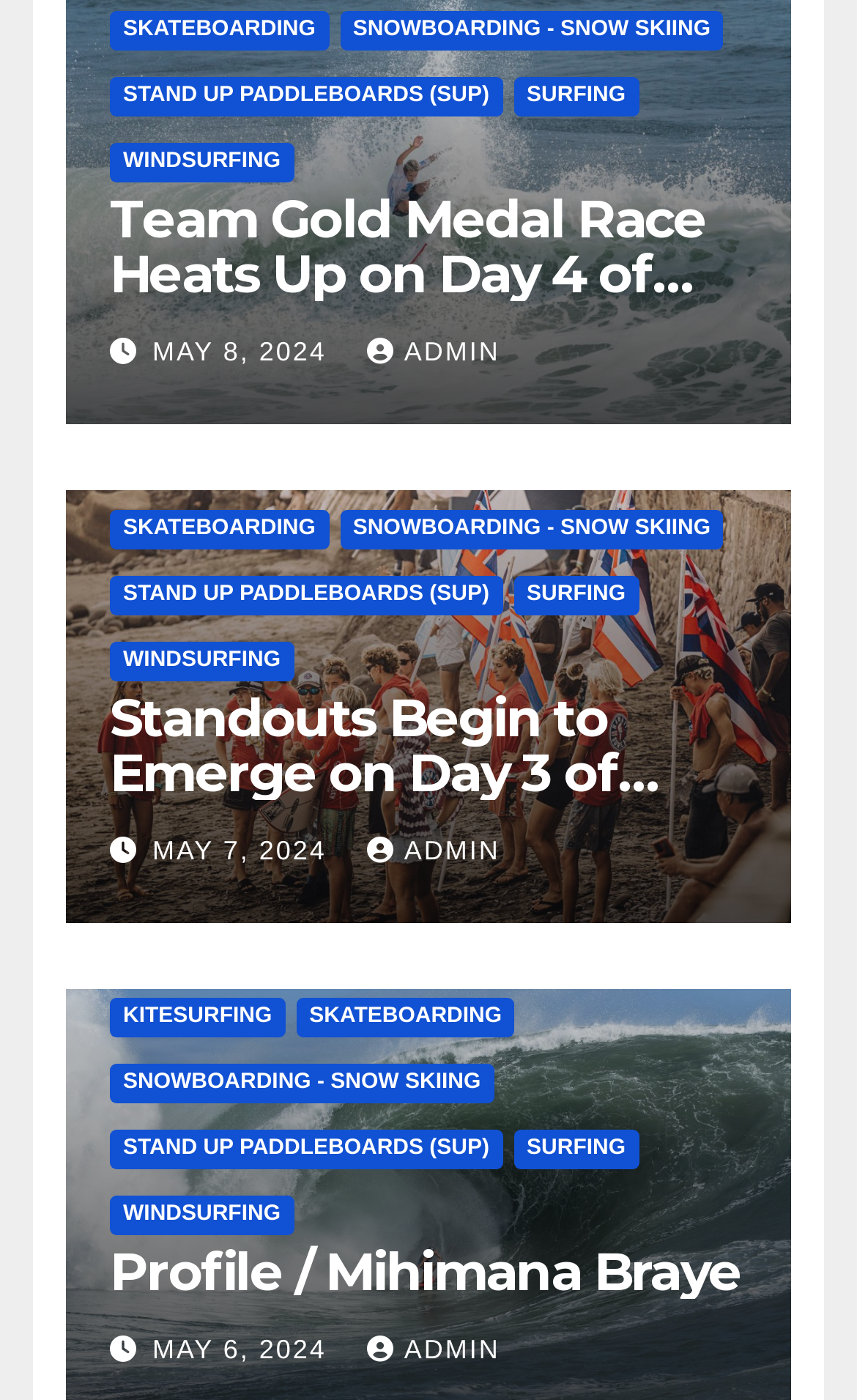Please identify the bounding box coordinates of the region to click in order to complete the given instruction: "Check Profile of Mihimana Braye". The coordinates should be four float numbers between 0 and 1, i.e., [left, top, right, bottom].

[0.128, 0.889, 0.872, 0.928]